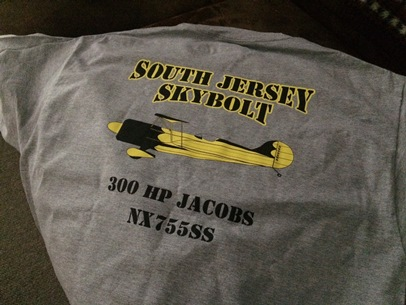What is the registration number of the aircraft?
Answer the question with as much detail as you can, using the image as a reference.

The caption states that the shirt features additional details, including 'NX755SS', which is likely the registration number of the aircraft.